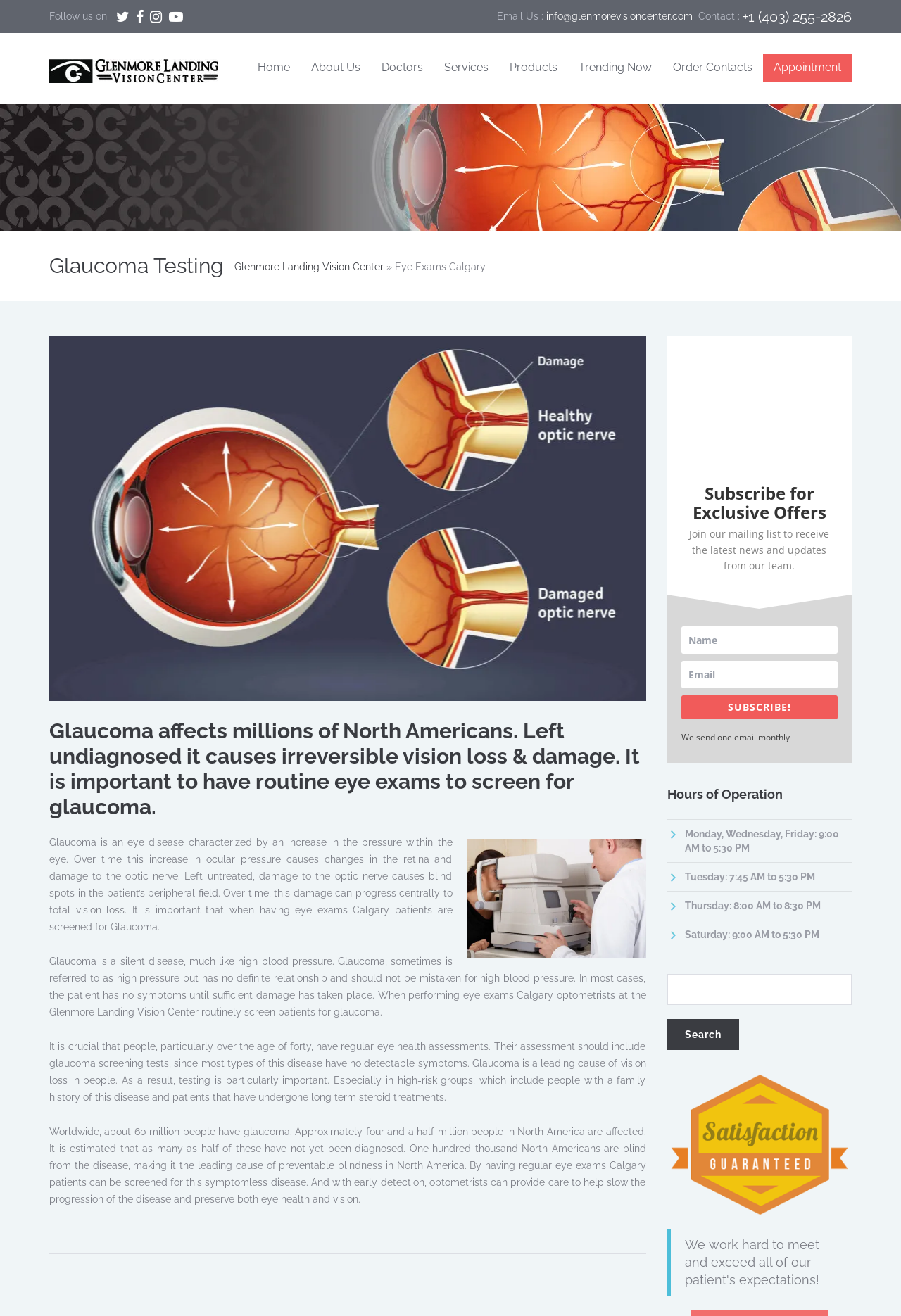What is the purpose of glaucoma testing?
Offer a detailed and exhaustive answer to the question.

The purpose of glaucoma testing can be inferred from the text on the webpage, which states that 'when having eye exams Calgary patients are screened for Glaucoma' and that 'it is important to have routine eye exams to screen for glaucoma'.